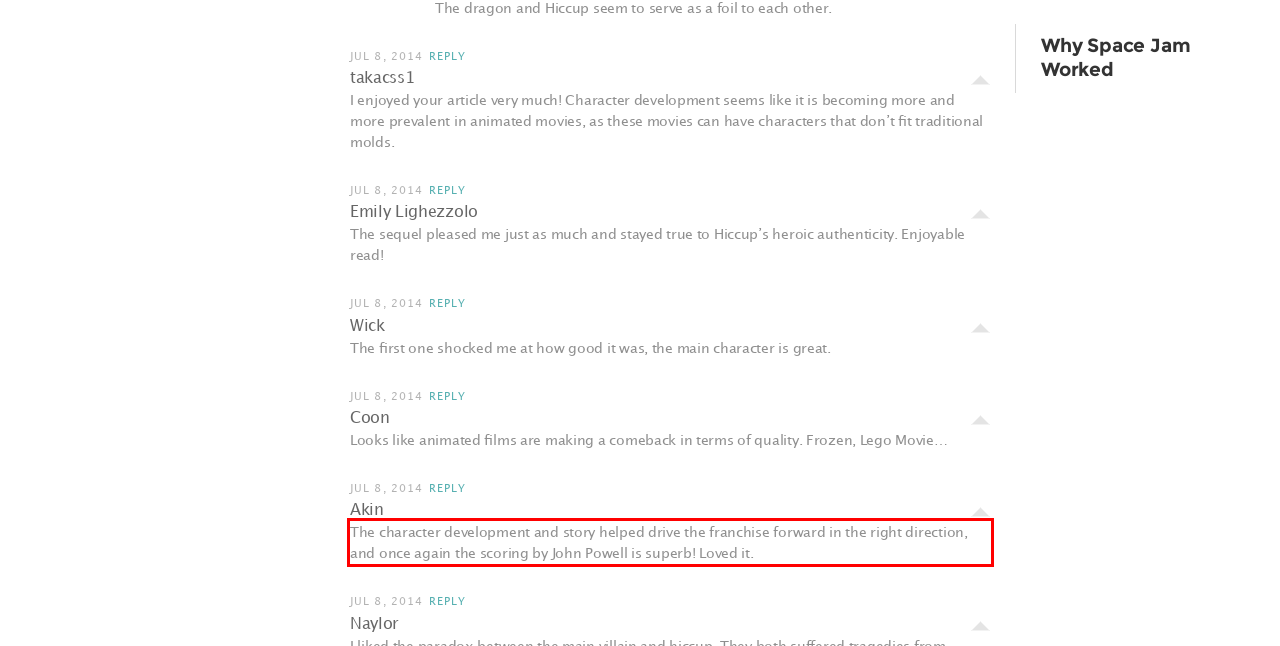Observe the screenshot of the webpage that includes a red rectangle bounding box. Conduct OCR on the content inside this red bounding box and generate the text.

The character development and story helped drive the franchise forward in the right direction, and once again the scoring by John Powell is superb! Loved it.